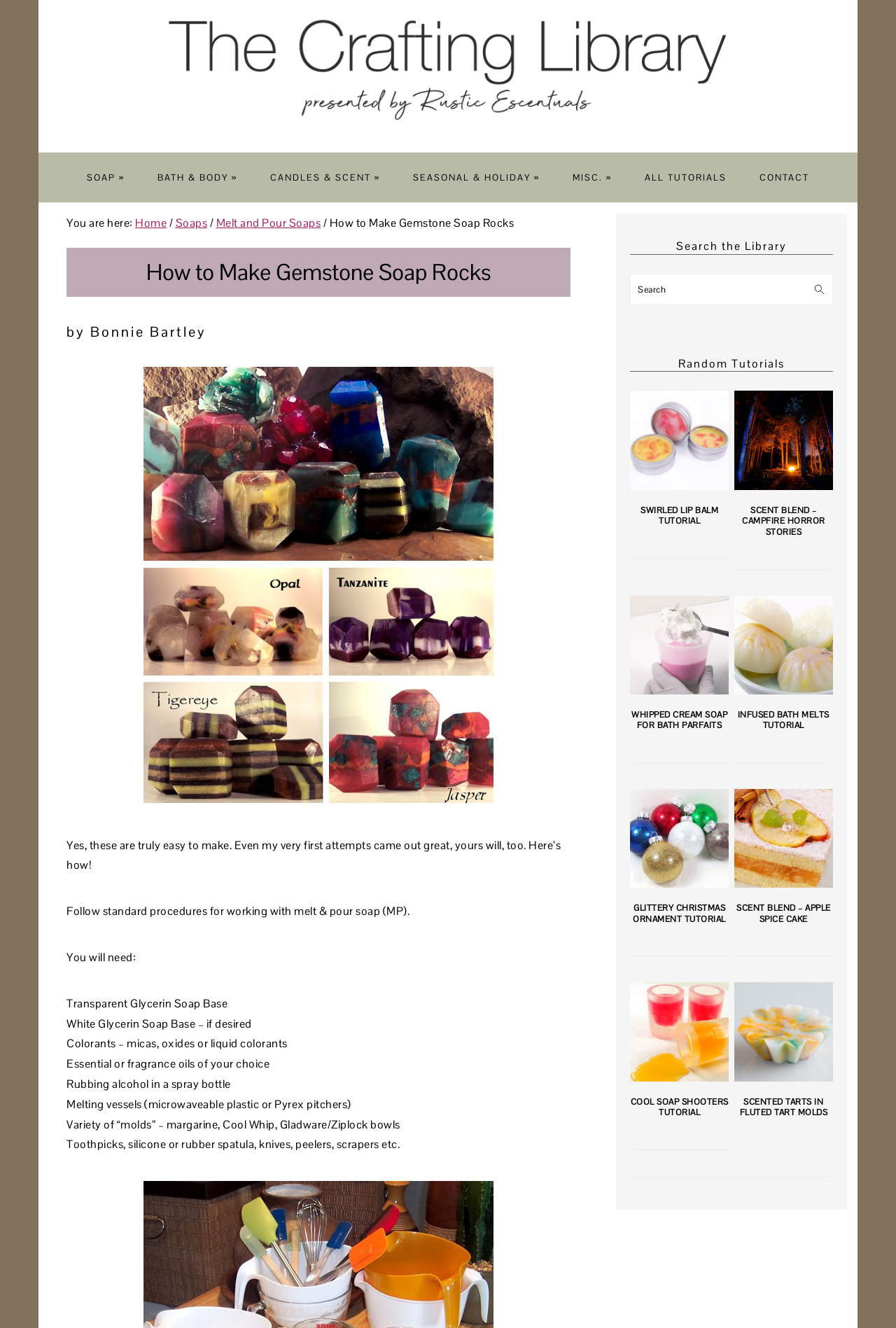Respond with a single word or phrase to the following question:
How many random tutorials are displayed?

4